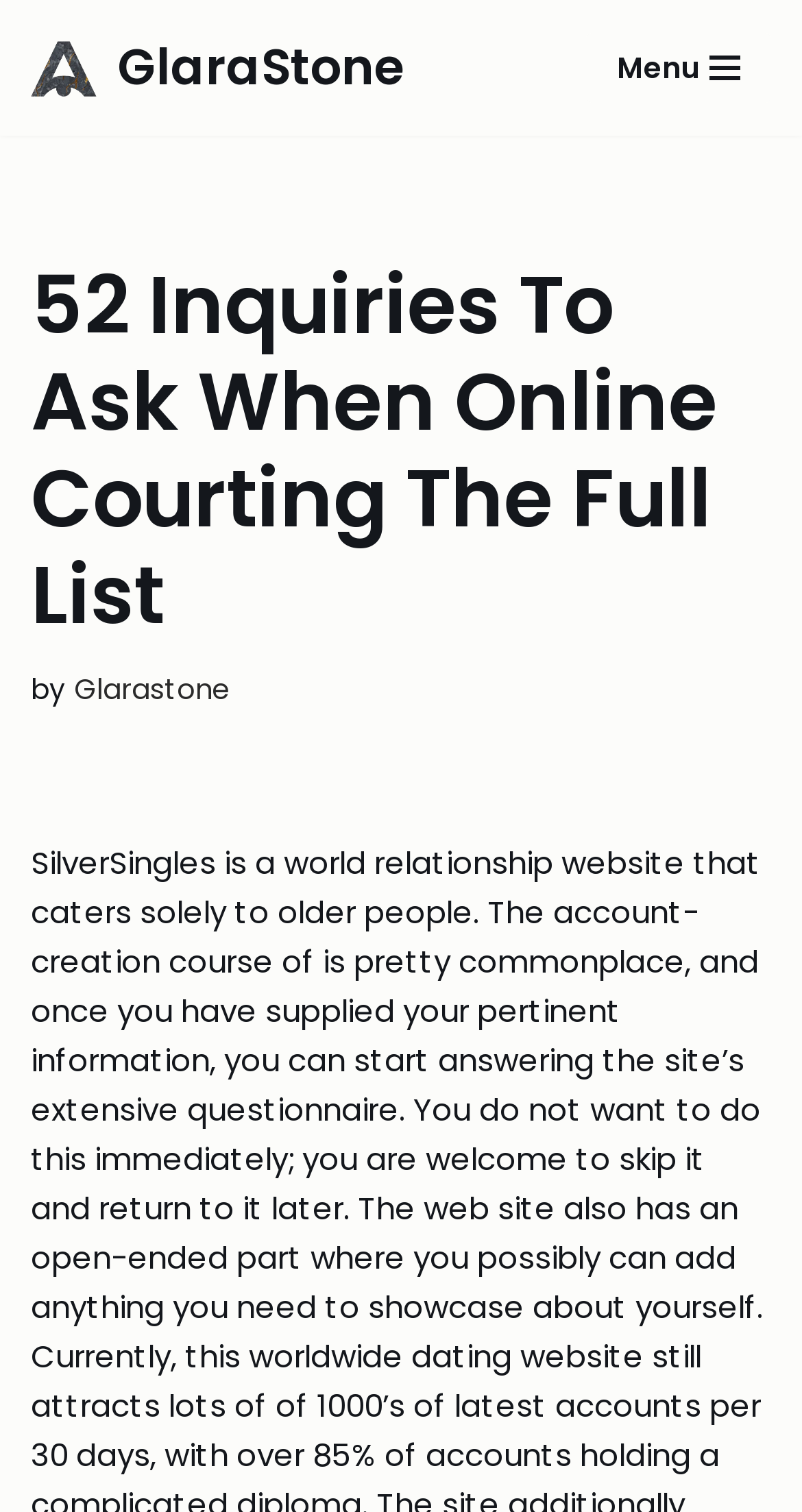Determine the bounding box coordinates of the UI element that matches the following description: "GlaraStone". The coordinates should be four float numbers between 0 and 1 in the format [left, top, right, bottom].

[0.038, 0.019, 0.503, 0.071]